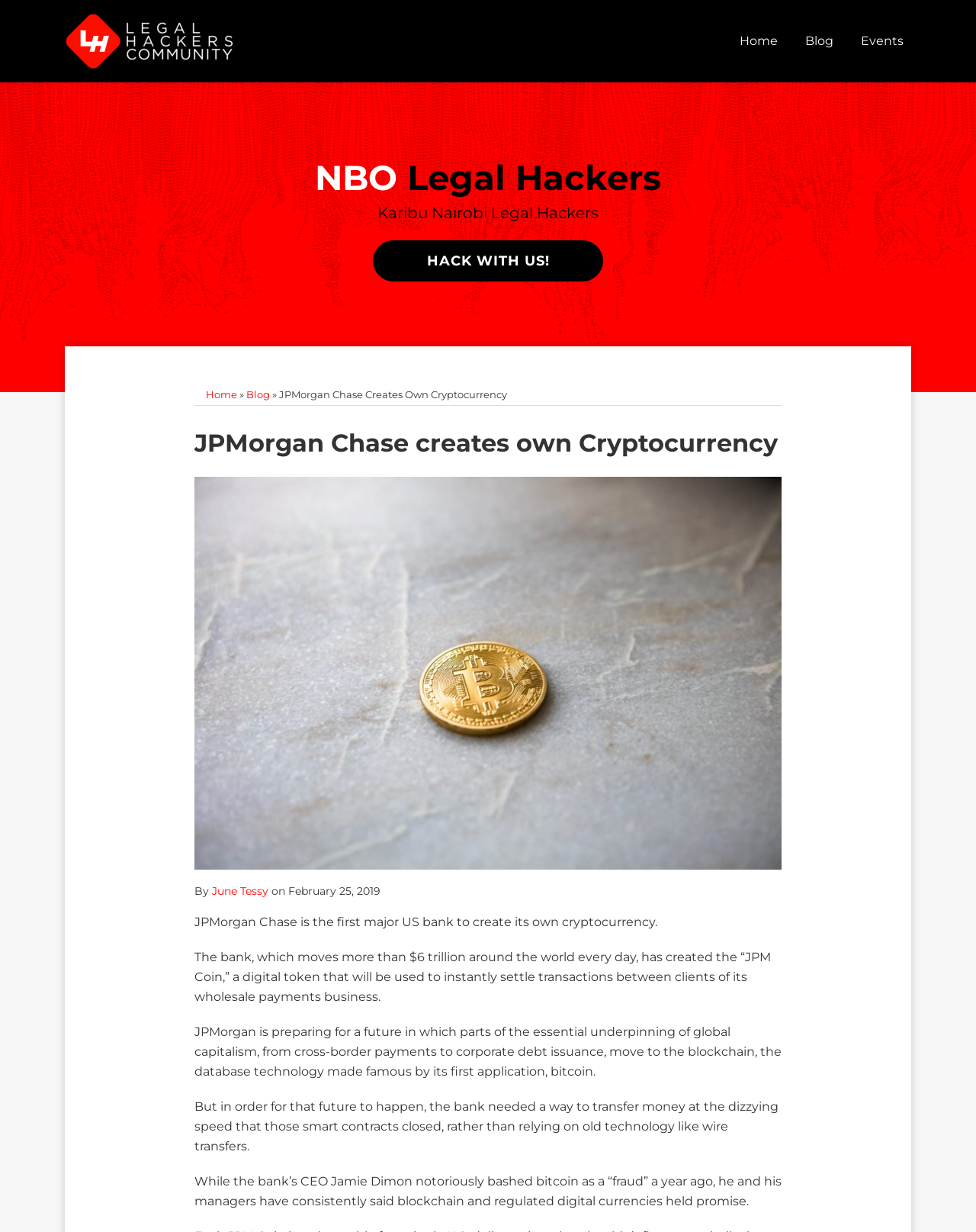Provide a short answer to the following question with just one word or phrase: Who is the CEO of JPMorgan Chase?

Jamie Dimon